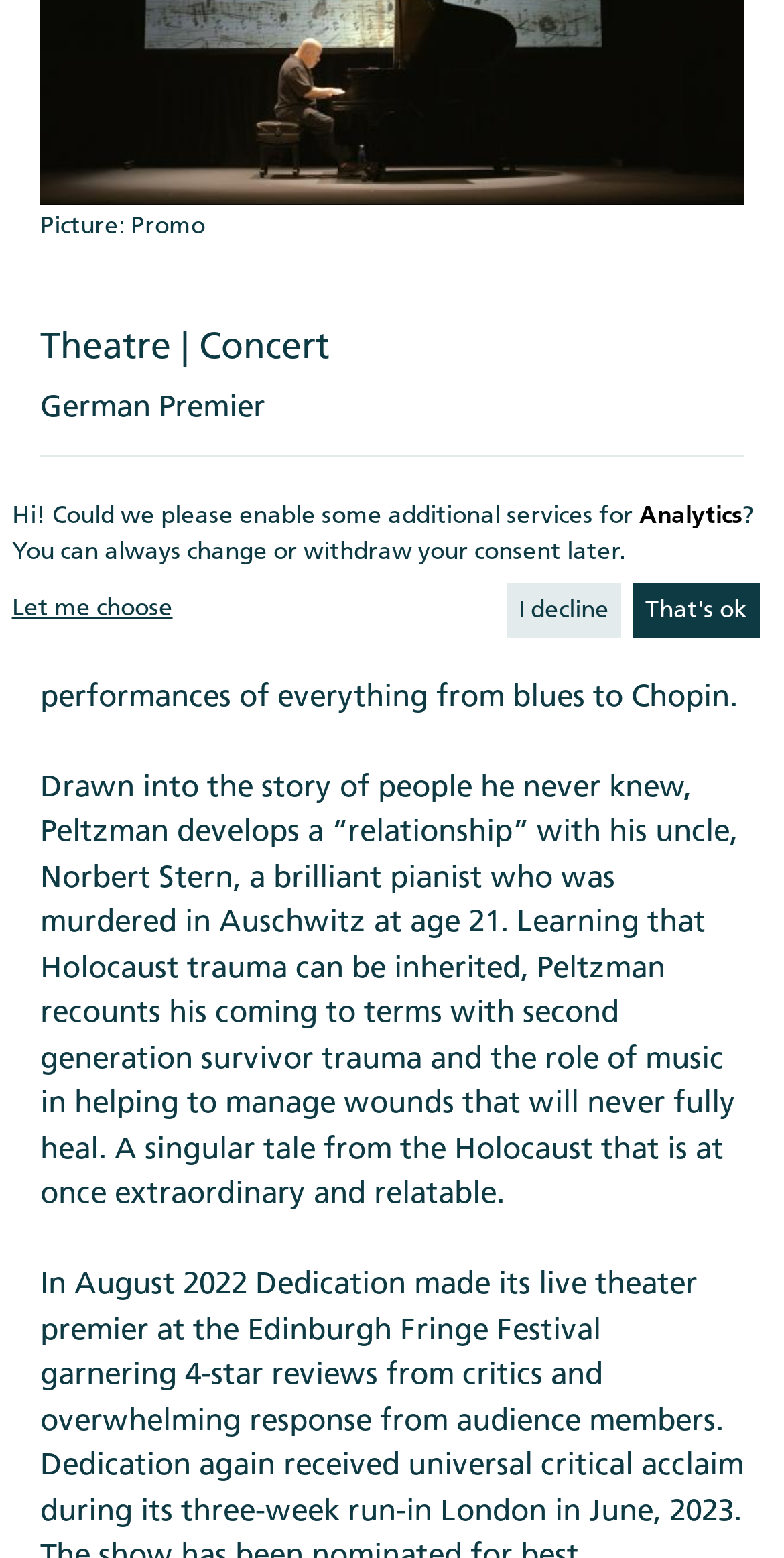Please find the bounding box coordinates in the format (top-left x, top-left y, bottom-right x, bottom-right y) for the given element description. Ensure the coordinates are floating point numbers between 0 and 1. Description: That's ok

[0.808, 0.374, 0.97, 0.409]